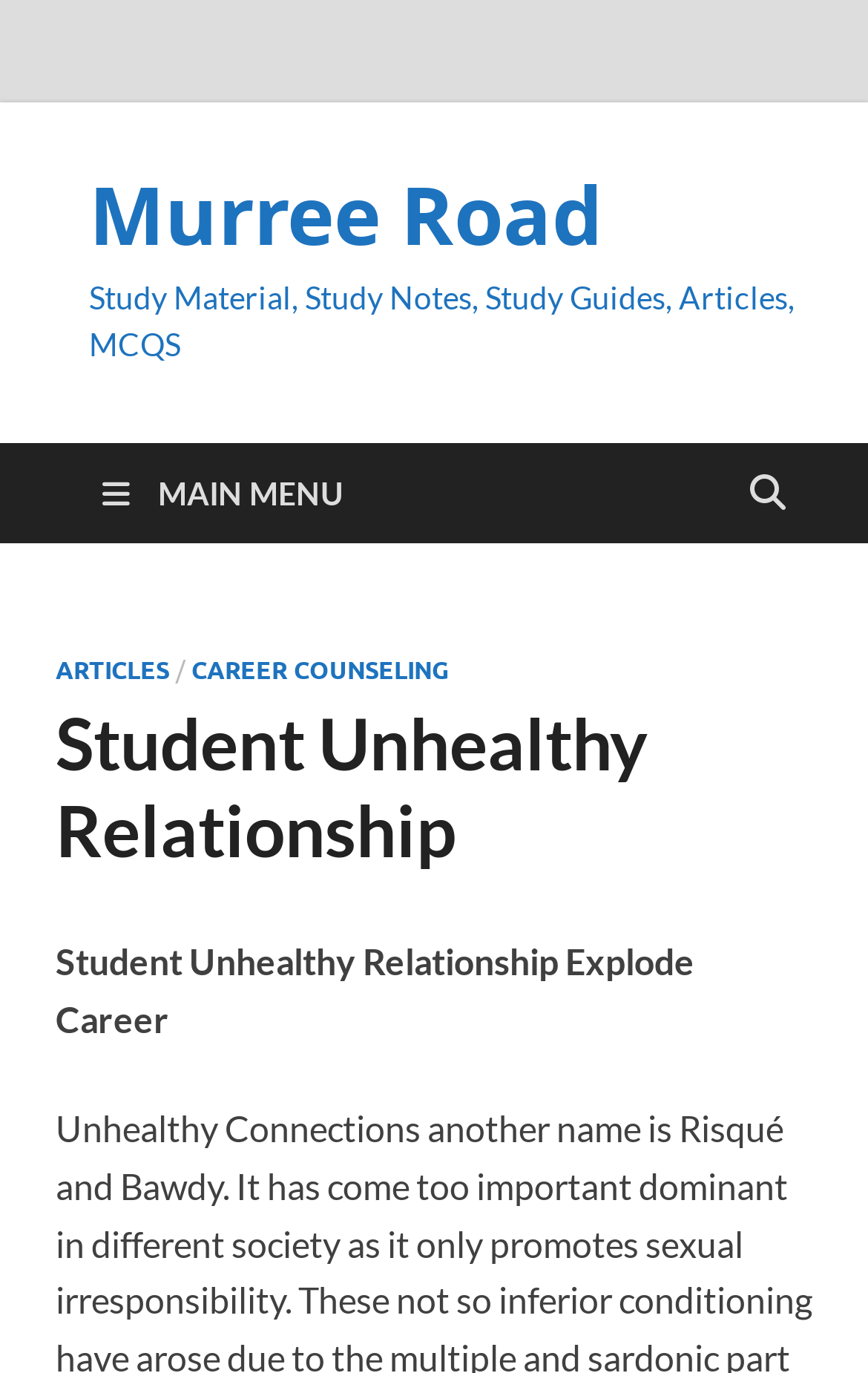What is the text above the main menu?
Based on the image, answer the question with a single word or brief phrase.

Student Unhealthy Relationship Explode Career